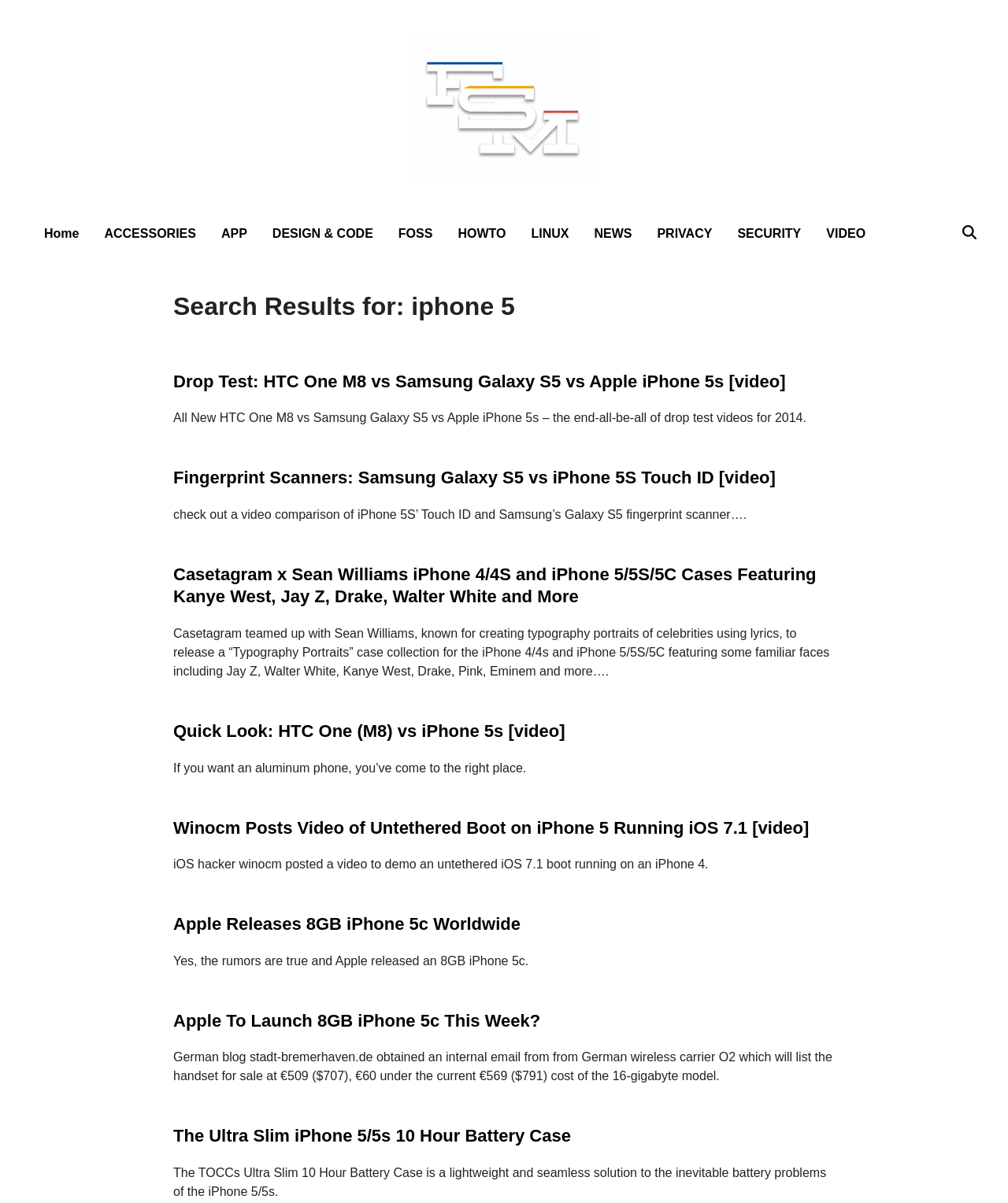What is the purpose of the button on the top right?
From the image, provide a succinct answer in one word or a short phrase.

Search